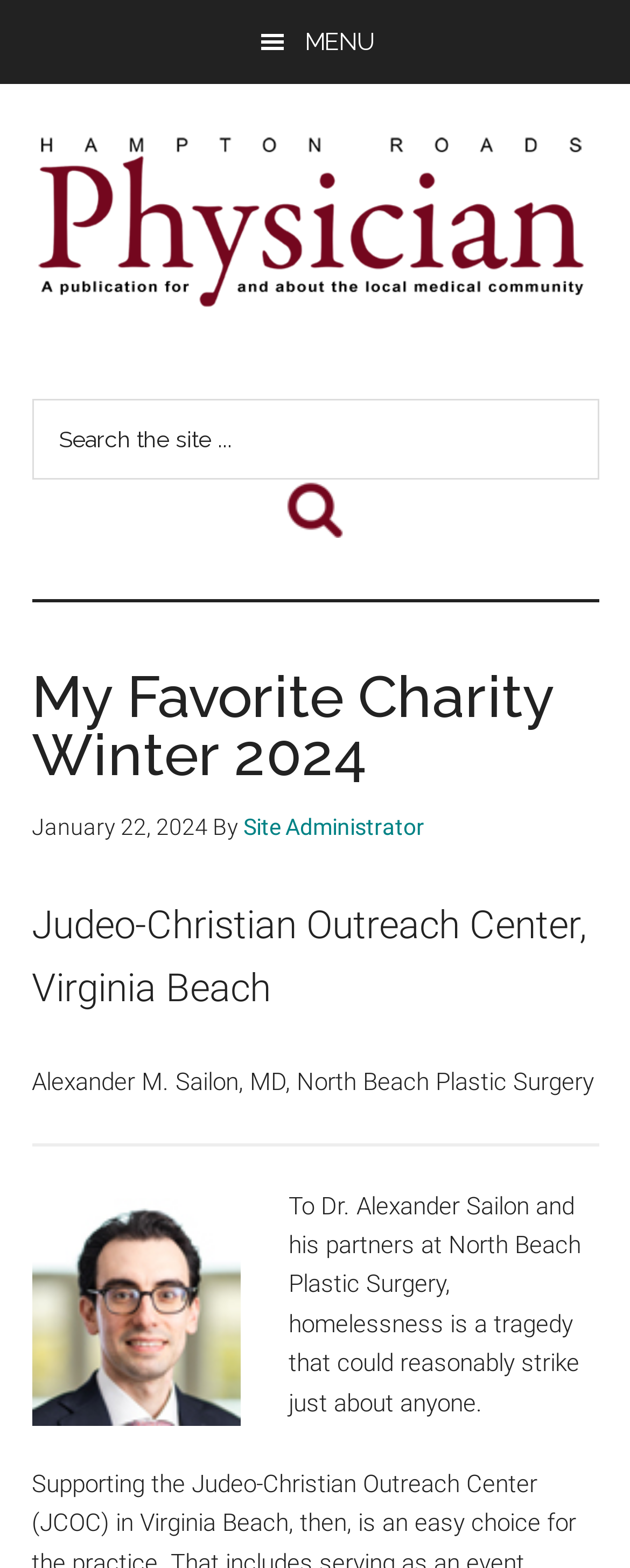Identify and provide the main heading of the webpage.

My Favorite Charity Winter 2024